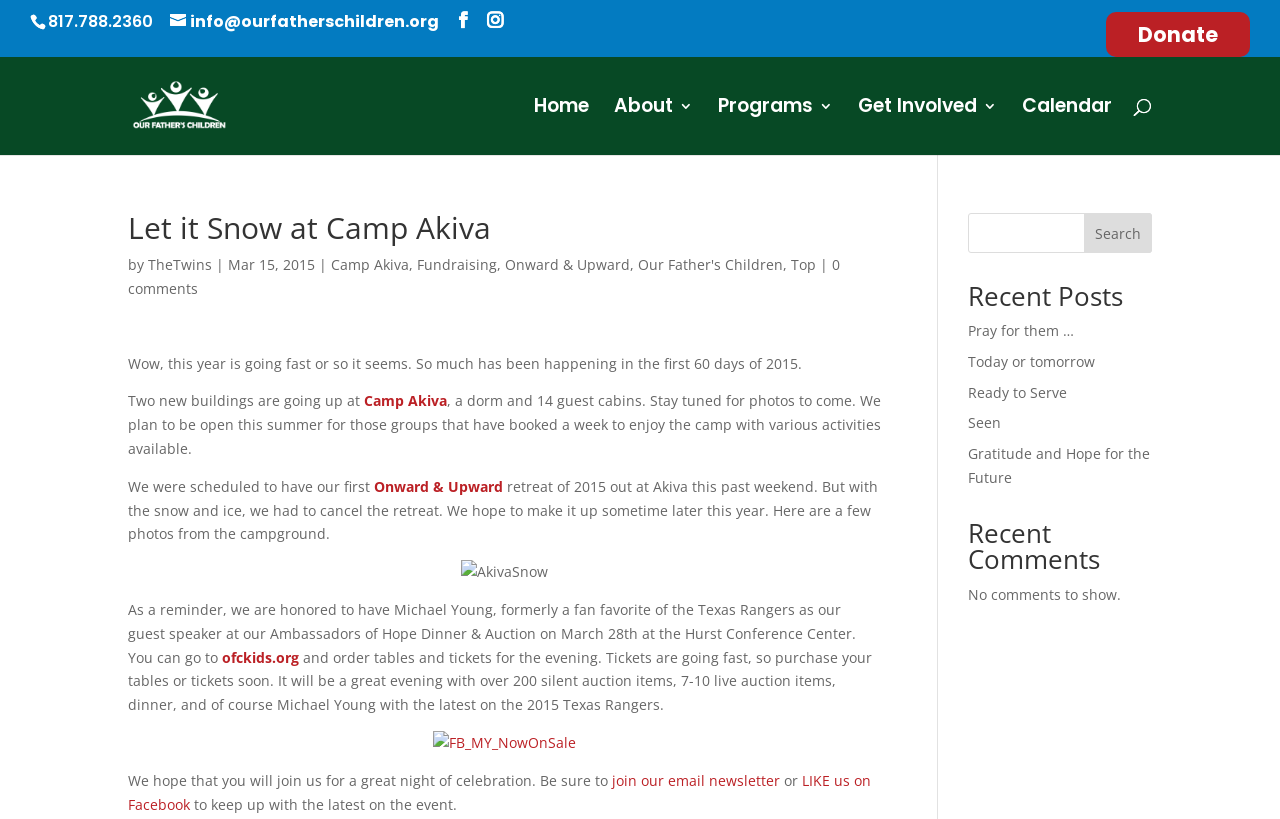What is the phone number on the webpage?
From the details in the image, answer the question comprehensively.

I found the phone number by looking at the static text element with the content '817.788.2360' located at the top of the webpage.